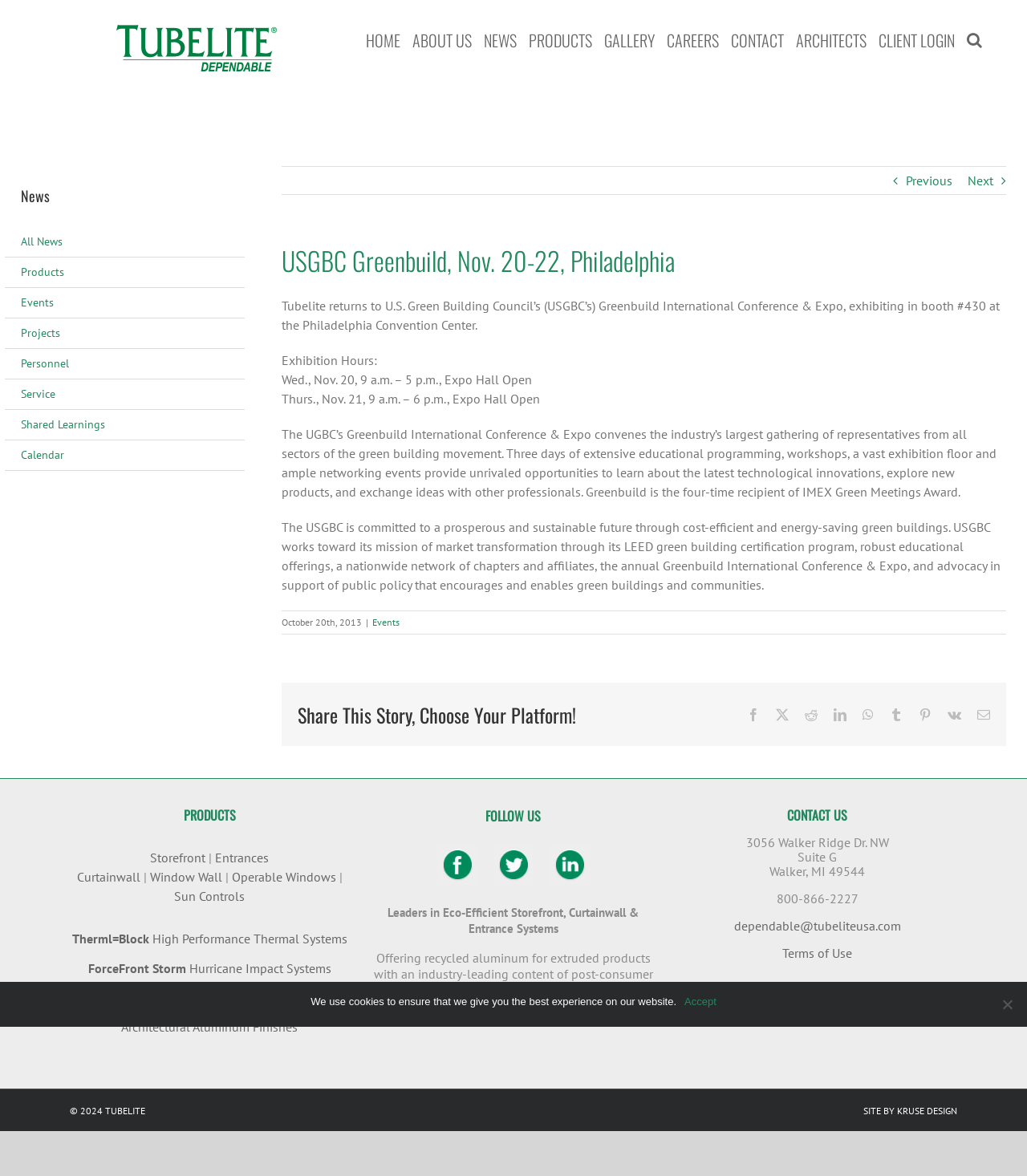Find the bounding box coordinates of the clickable region needed to perform the following instruction: "Click the 'Storefront' link". The coordinates should be provided as four float numbers between 0 and 1, i.e., [left, top, right, bottom].

[0.146, 0.722, 0.2, 0.736]